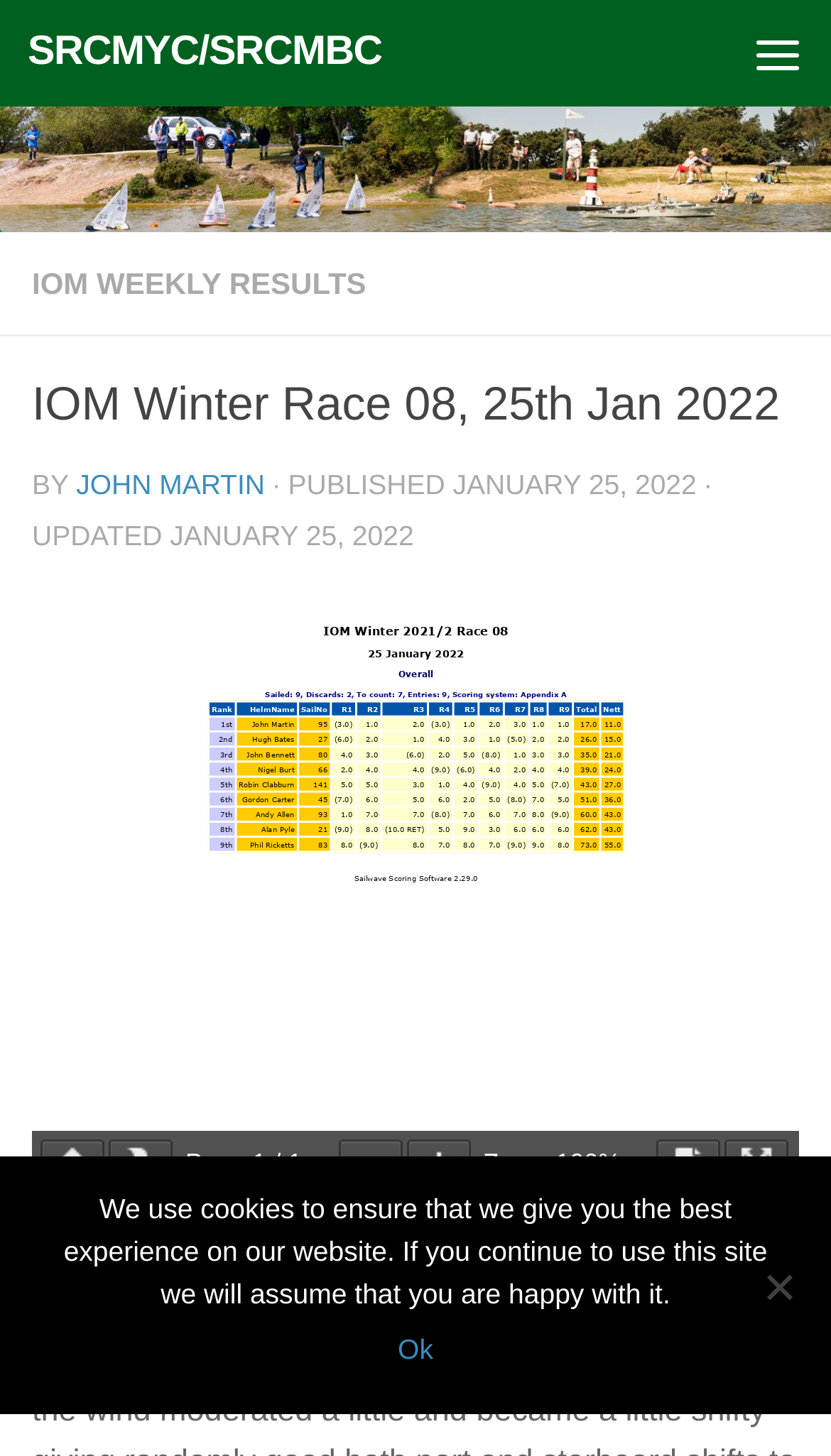What is the name of the race?
Use the information from the screenshot to give a comprehensive response to the question.

The name of the race can be found in the heading 'IOM Winter Race 08, 25th Jan 2022' which is located at the top of the webpage.